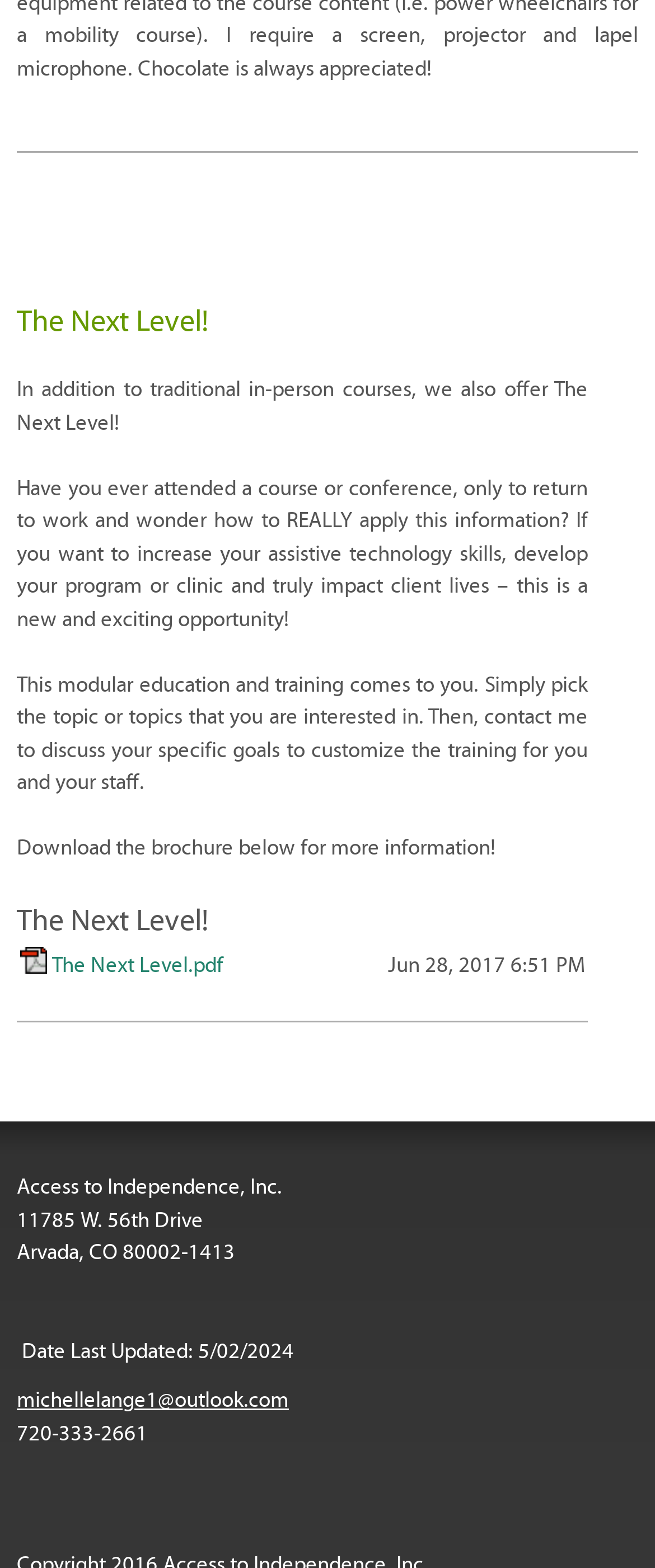Using the format (top-left x, top-left y, bottom-right x, bottom-right y), provide the bounding box coordinates for the described UI element. All values should be floating point numbers between 0 and 1: UWT SafeCampus

None